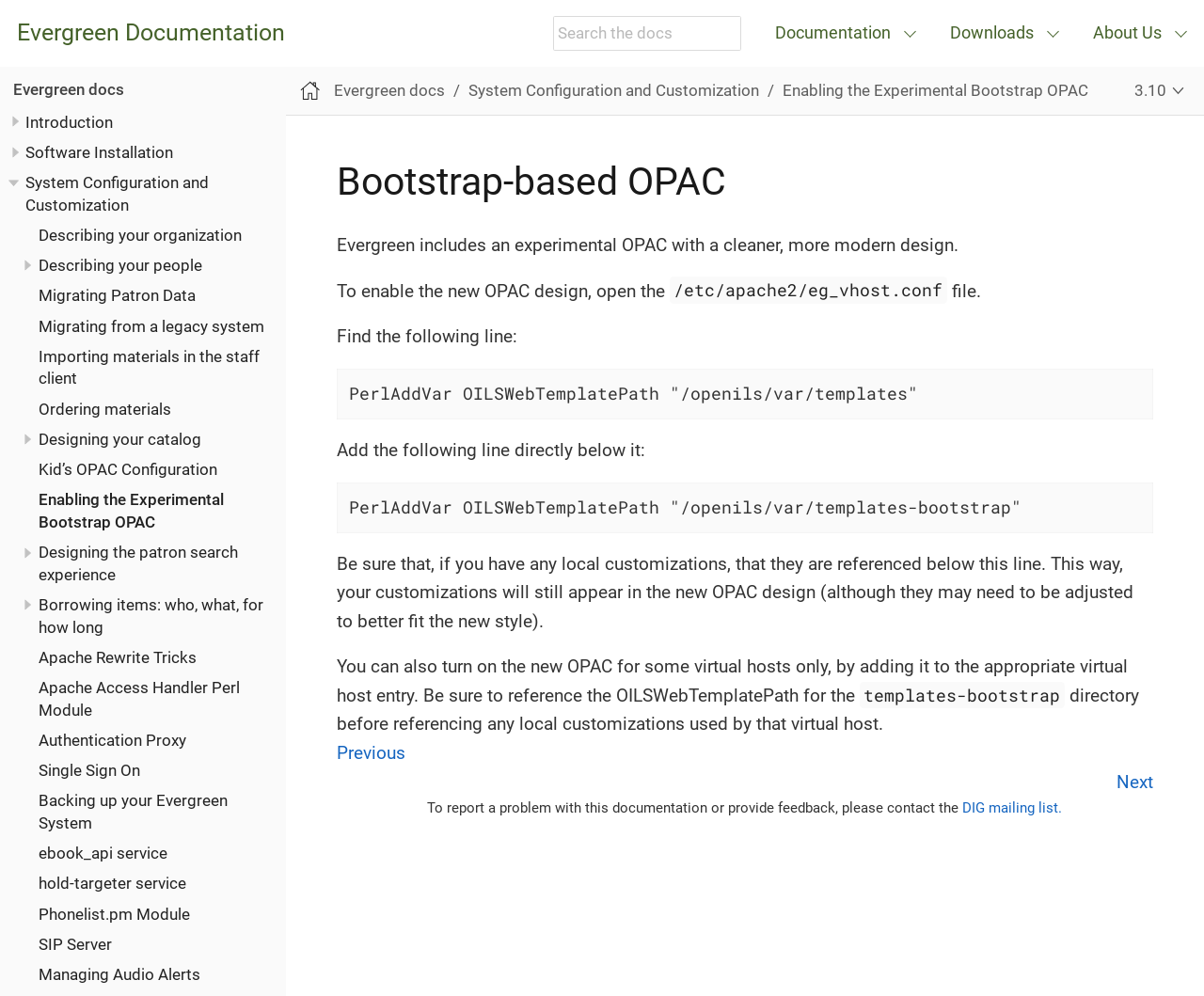What is the topic of the current webpage?
We need a detailed and exhaustive answer to the question. Please elaborate.

The topic of the current webpage can be inferred from the breadcrumbs navigation at the top of the webpage, which shows the current page as 'Enabling the Experimental Bootstrap OPAC'.